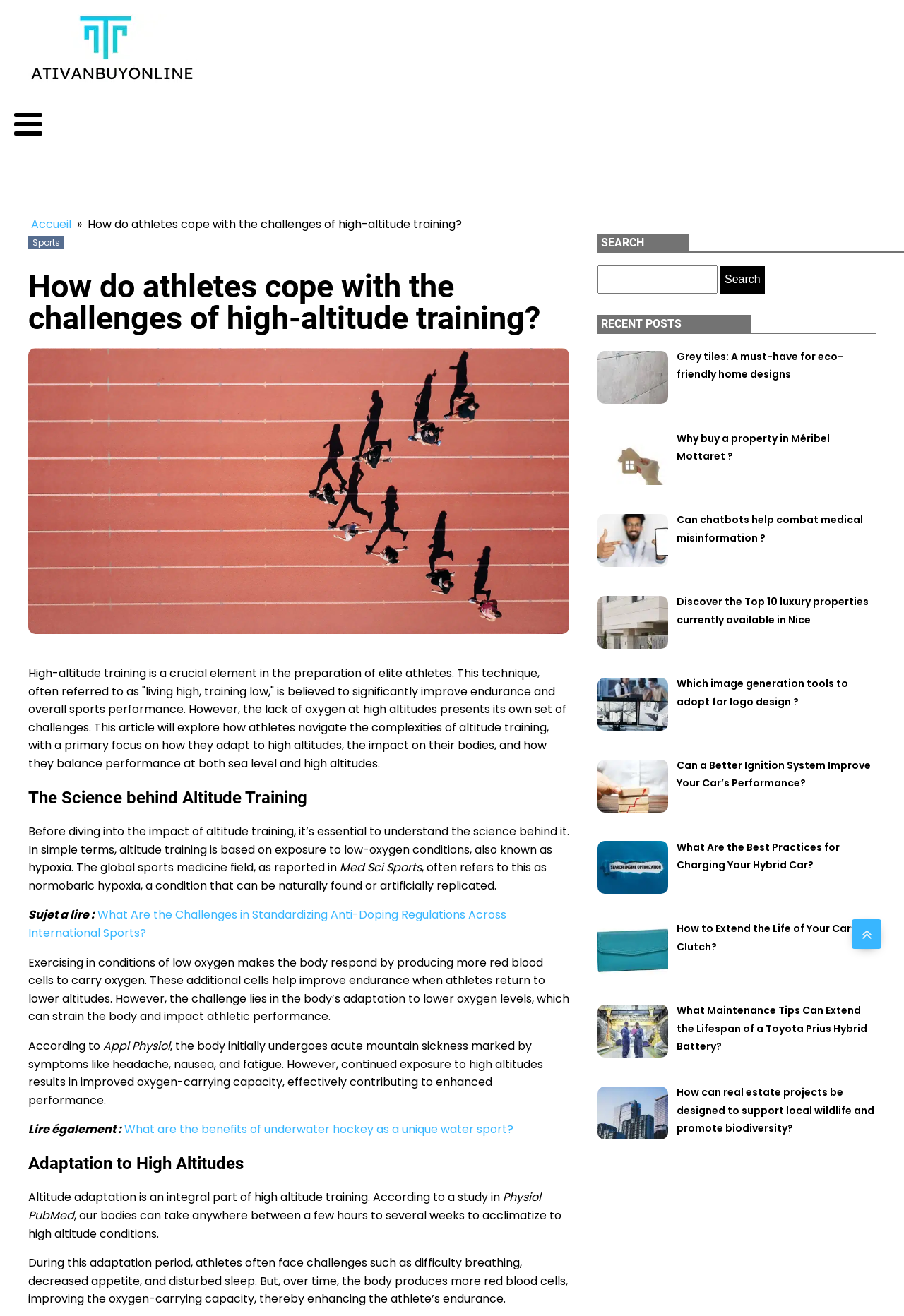Analyze the image and deliver a detailed answer to the question: What is the purpose of high-altitude training?

According to the webpage, high-altitude training is believed to significantly improve endurance and overall sports performance. This is because exercising in conditions of low oxygen makes the body respond by producing more red blood cells to carry oxygen, which helps improve endurance when athletes return to lower altitudes.